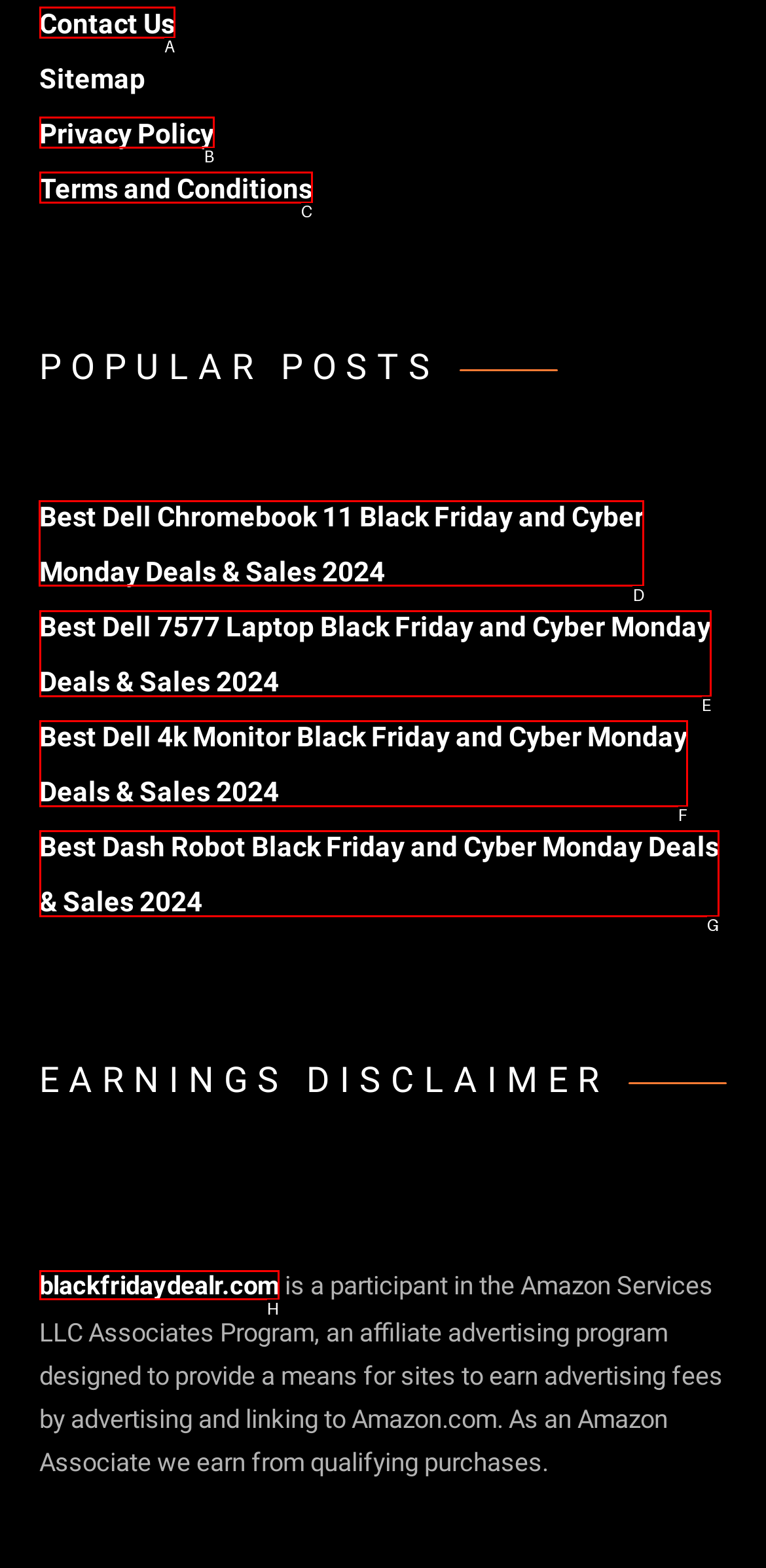What letter corresponds to the UI element to complete this task: Check Black Friday deals on Dell Chromebook 11
Answer directly with the letter.

D